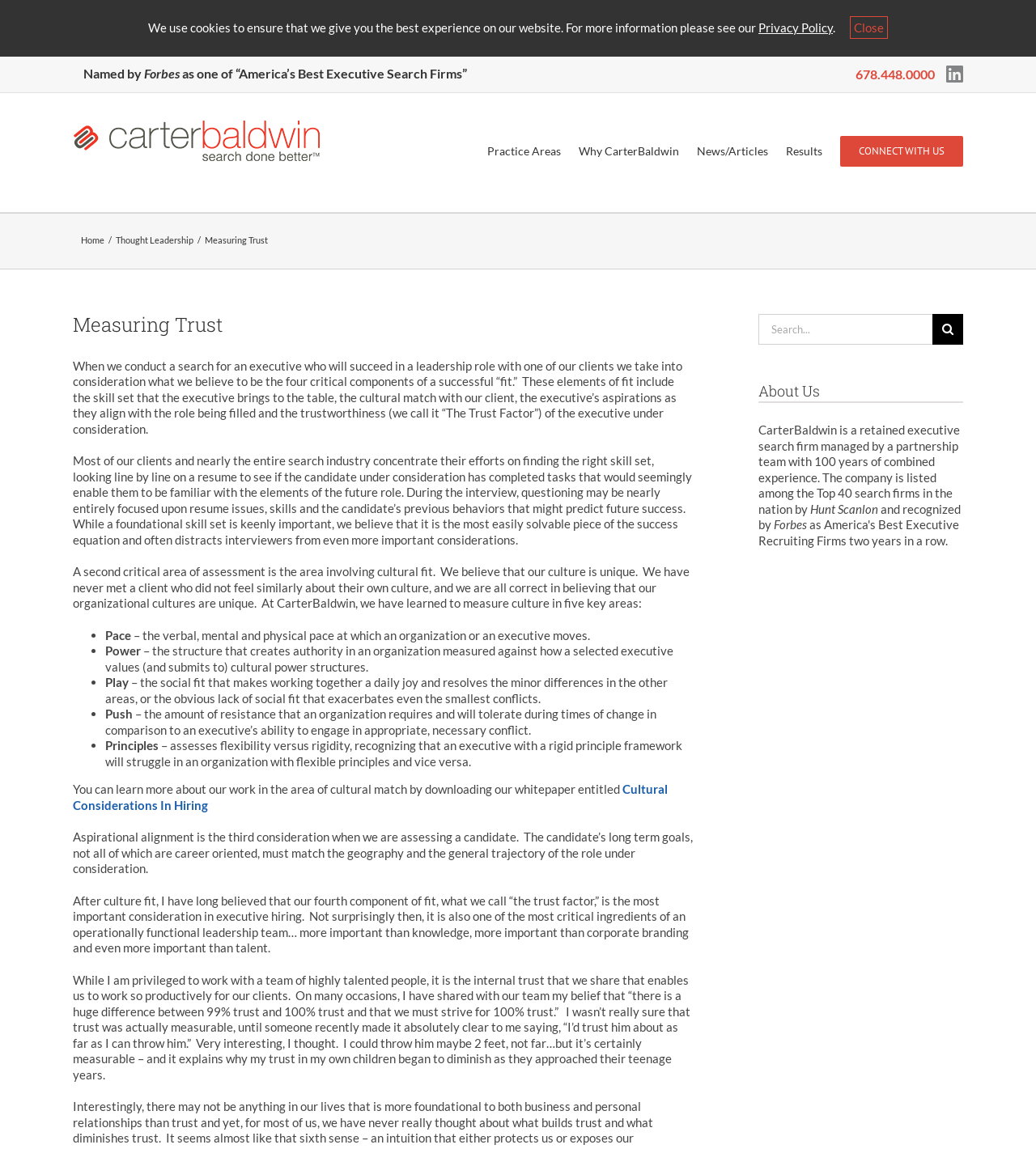What is the name of the whitepaper?
Using the information presented in the image, please offer a detailed response to the question.

I found the name of the whitepaper by looking at the link element with the content 'Cultural Considerations In Hiring' which is located in the middle of the webpage.